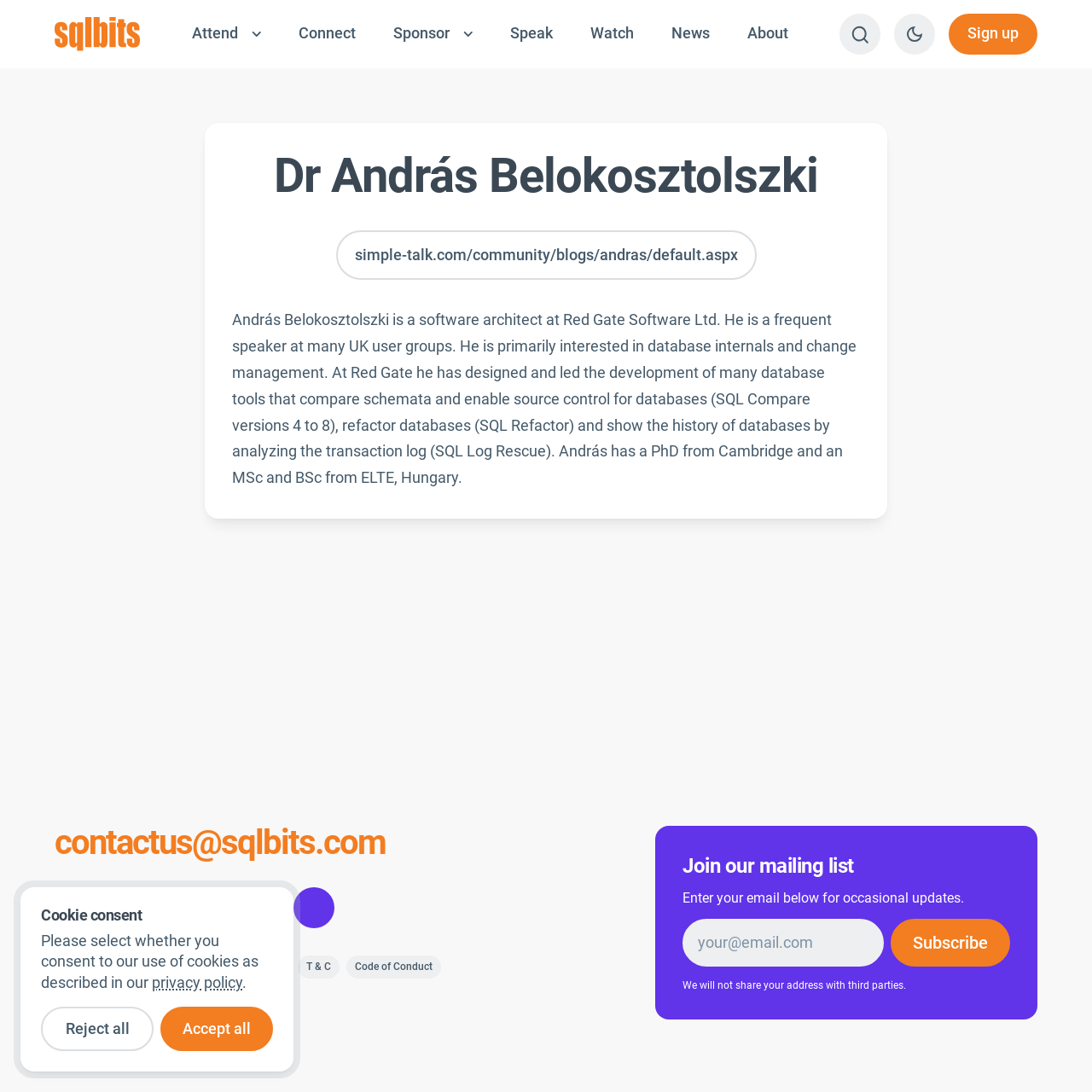Please answer the following question using a single word or phrase: 
What is the copyright year mentioned at the bottom of the webpage?

2024